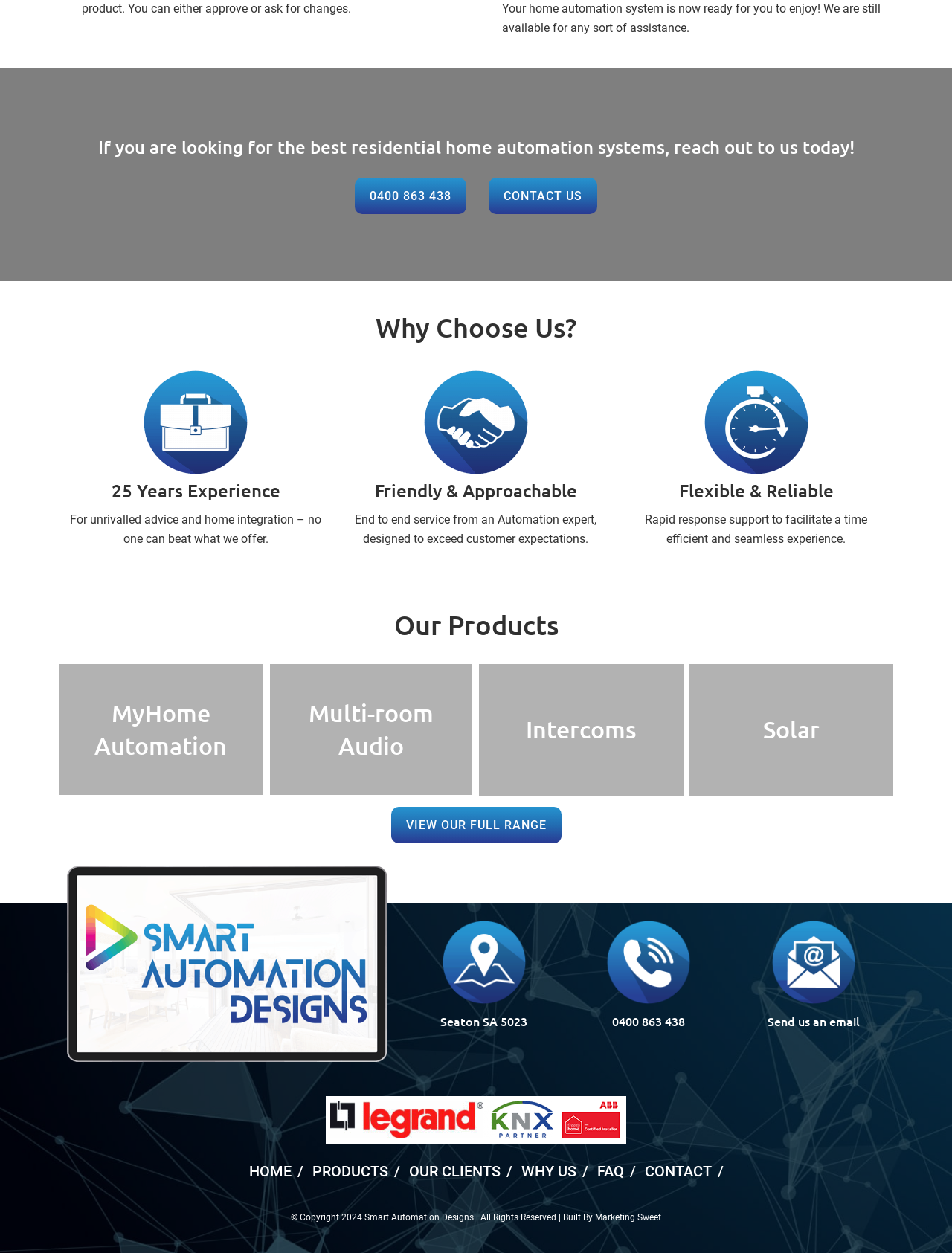Predict the bounding box of the UI element based on the description: "Send us an email". The coordinates should be four float numbers between 0 and 1, formatted as [left, top, right, bottom].

[0.806, 0.809, 0.903, 0.822]